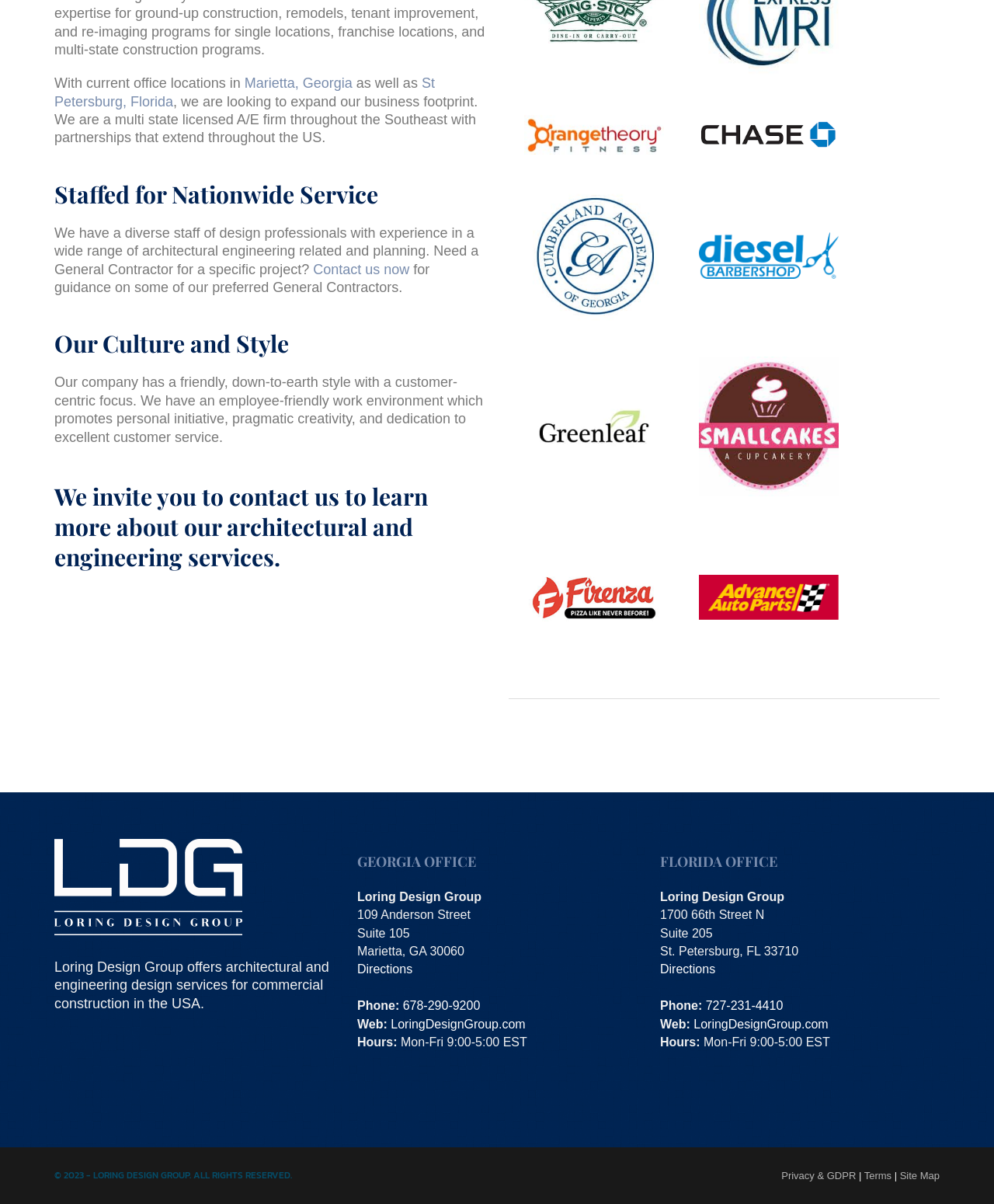Locate the bounding box of the UI element described in the following text: "Contact us now".

[0.315, 0.217, 0.412, 0.23]